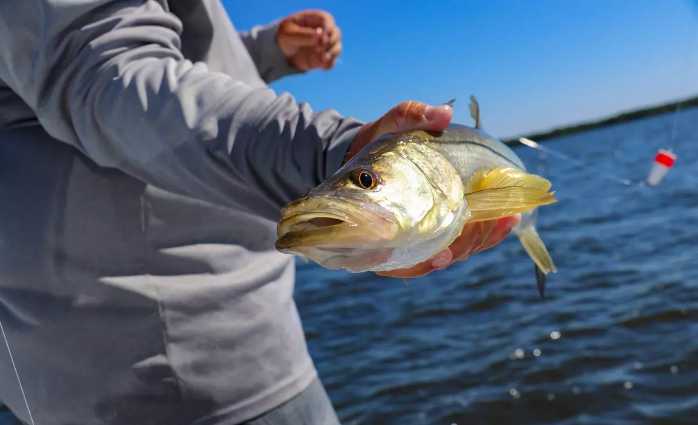Capture every detail in the image and describe it fully.

A person holds up a freshly caught fish, displaying it proudly against the backdrop of a serene lake. The angler's attire is casual, featuring a long-sleeved grey shirt, indicating a sunny day perfect for fishing. Sunlight glistens on the water's surface, enhancing the vibrant colors of the fish, which exhibits shimmering scales and an alert expression. This image captures the essence of outdoor adventures, celebrating the joy and fulfillment that come from fishing, a beloved pastime for many. It's a moment that underscores the thrill of connecting with nature and the excitement of a successful catch.